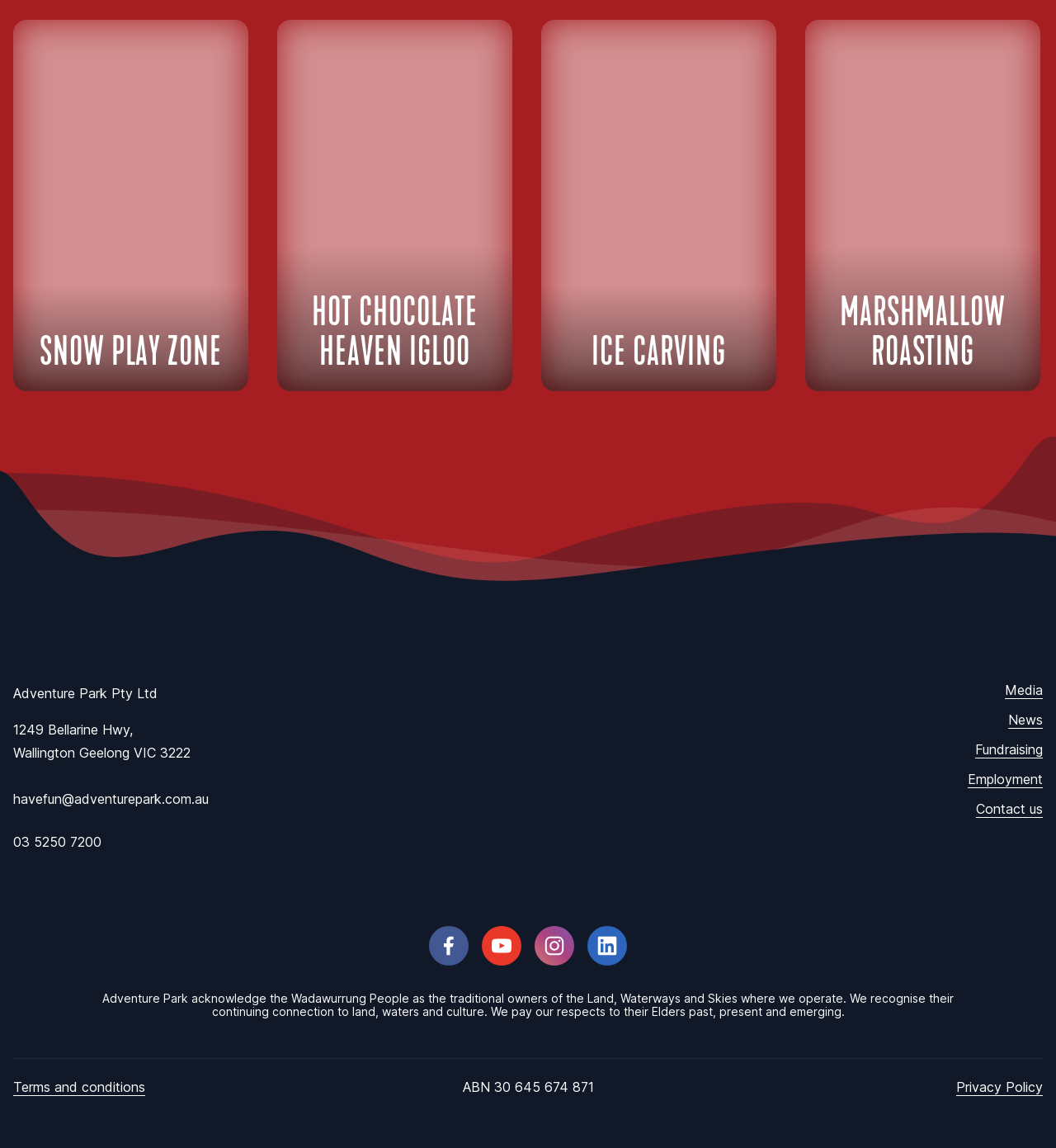With reference to the screenshot, provide a detailed response to the question below:
What is the address of Adventure Park?

The address of Adventure Park is '1249 Bellarine Hwy, Wallington Geelong VIC 3222' as stated in the StaticText element with ID 254.